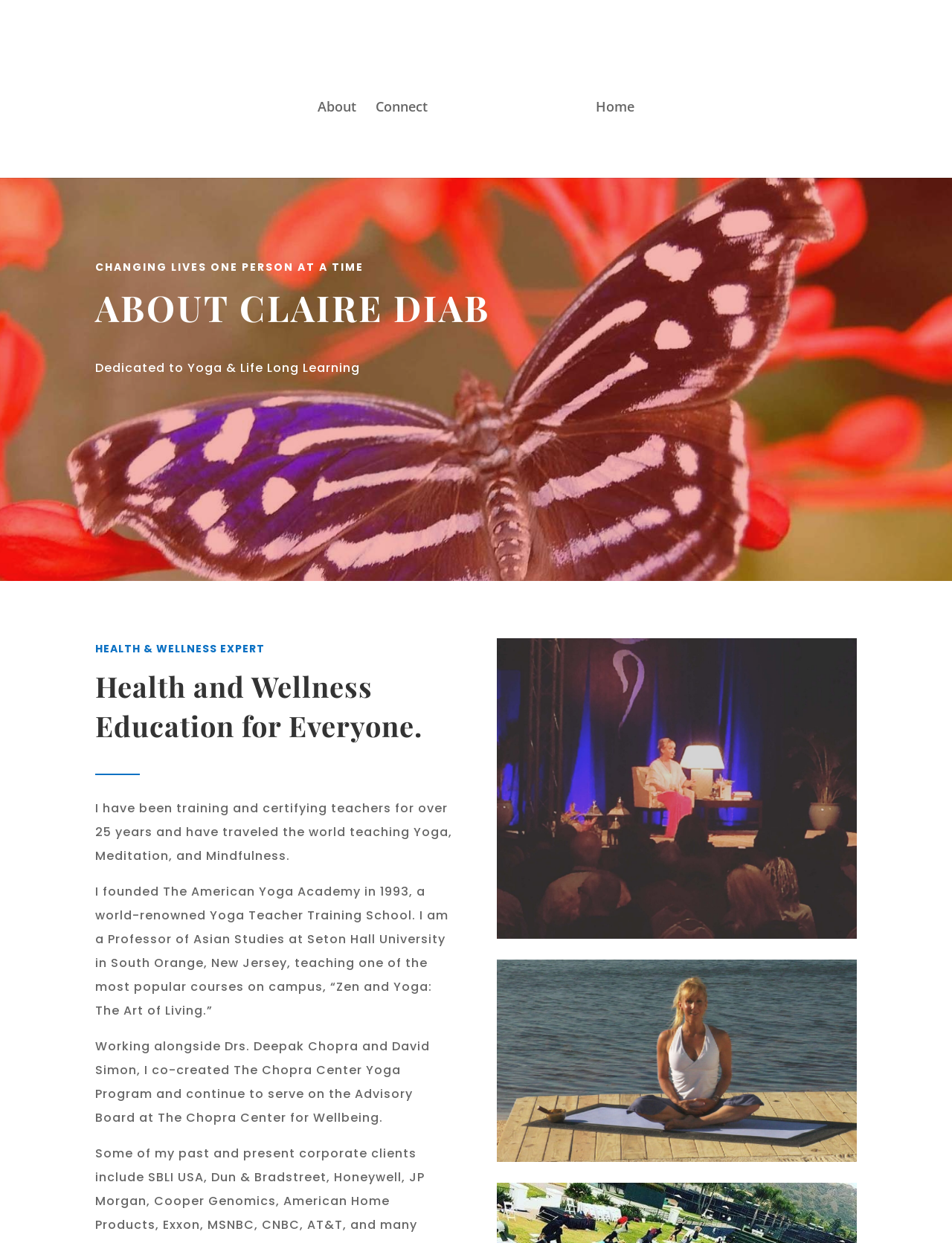What is the name of the center where Claire Diab serves on the Advisory Board?
Based on the screenshot, respond with a single word or phrase.

The Chopra Center for Wellbeing